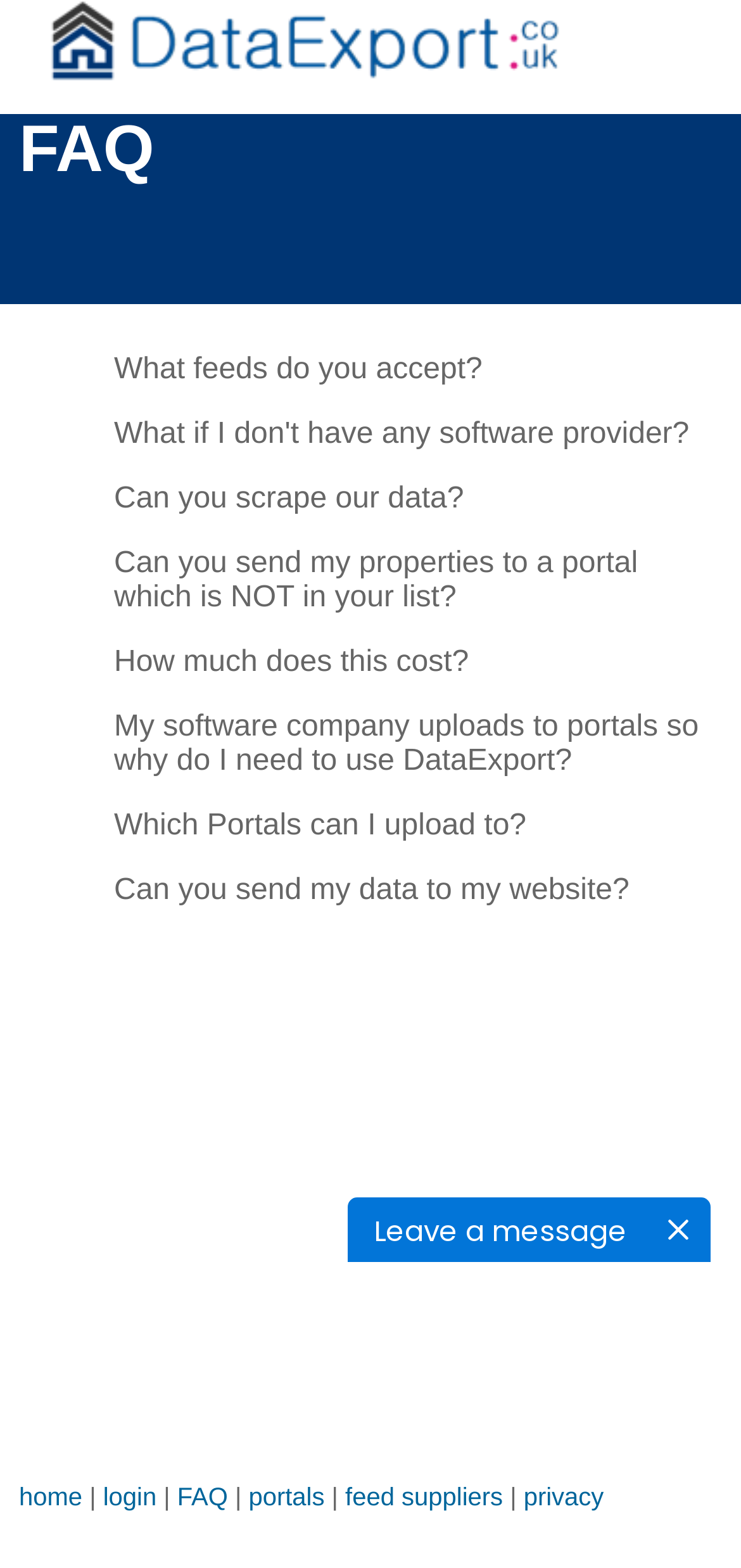Describe all the visual and textual components of the webpage comprehensively.

The webpage is about Data Export, specifically exporting property data to various registered property portals. At the top, there is a link to the website's homepage, "DataExport.co.uk", accompanied by a small logo image. Below this, there is a heading titled "FAQ" (Frequently Asked Questions).

The FAQ section consists of seven questions, each displayed as a static text element, stacked vertically. The questions include "What feeds do you accept?", "Can you scrape our data?", "Can you send my properties to a portal which is not in your list?", "How much does this cost?", "My software company uploads to portals so why do I need to use DataExport?", "Which Portals can I upload to?", and "Can you send my data to my website?".

On the top-right side of the page, there is a link to the "home" page, followed by a separator character "|", and then links to "login", "FAQ", "portals", "feed suppliers", and "privacy" pages, each separated by a "|" character.

Near the bottom of the page, there is a static text element that says "Leave a message", accompanied by a small image.